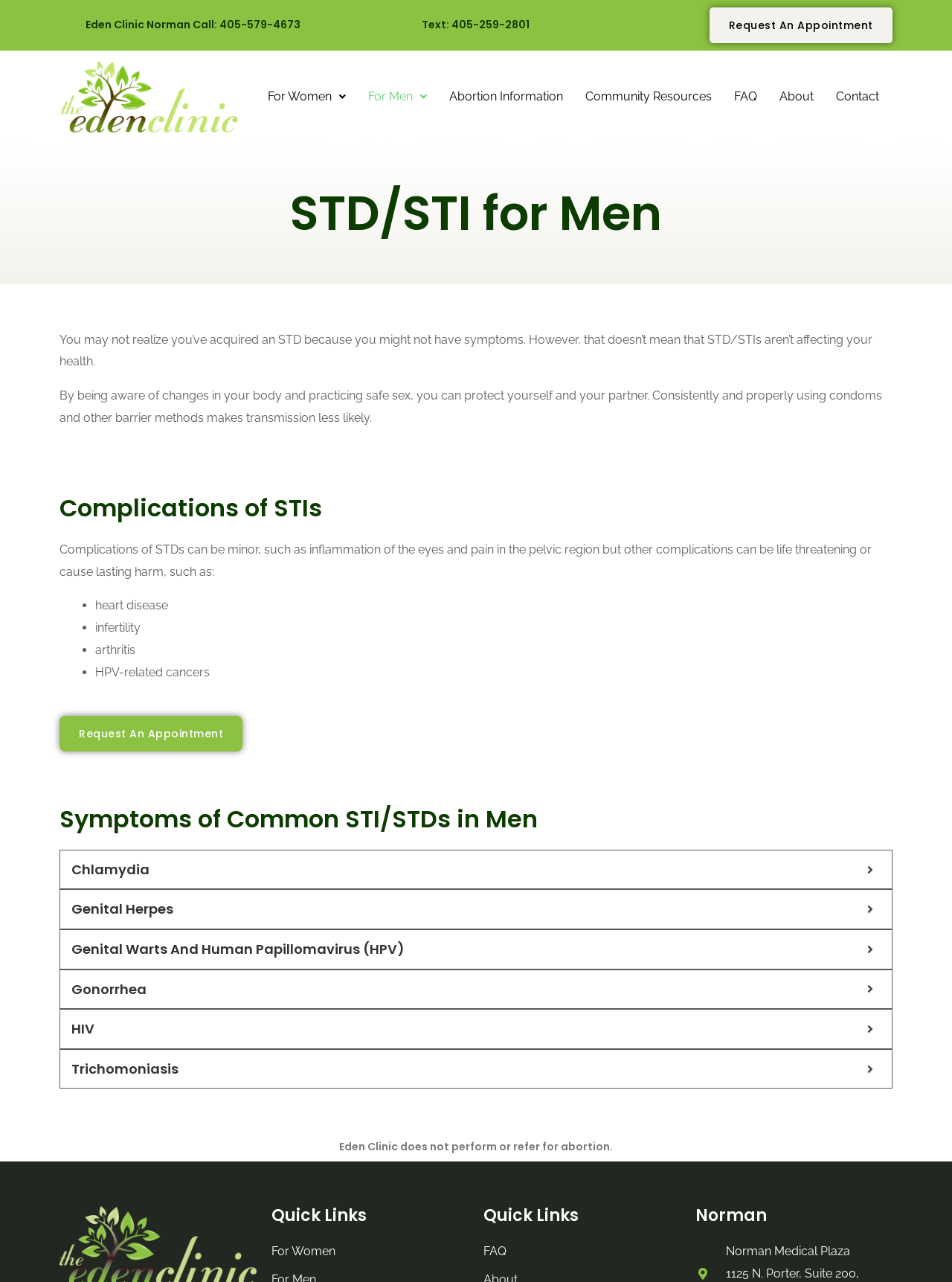Locate the bounding box coordinates of the clickable element to fulfill the following instruction: "Subscribe to the newsletter". Provide the coordinates as four float numbers between 0 and 1 in the format [left, top, right, bottom].

None